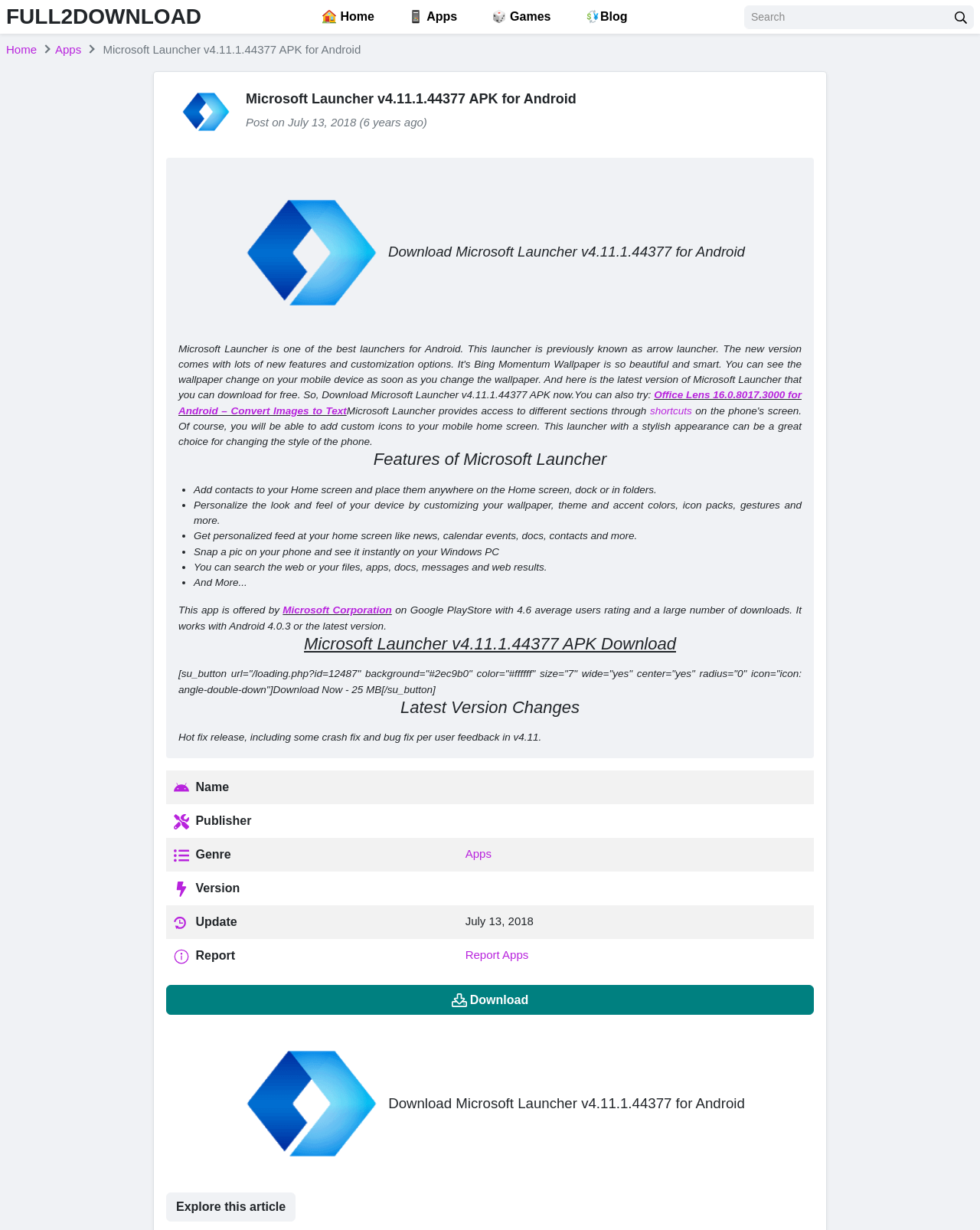Kindly determine the bounding box coordinates for the clickable area to achieve the given instruction: "search for resources".

None